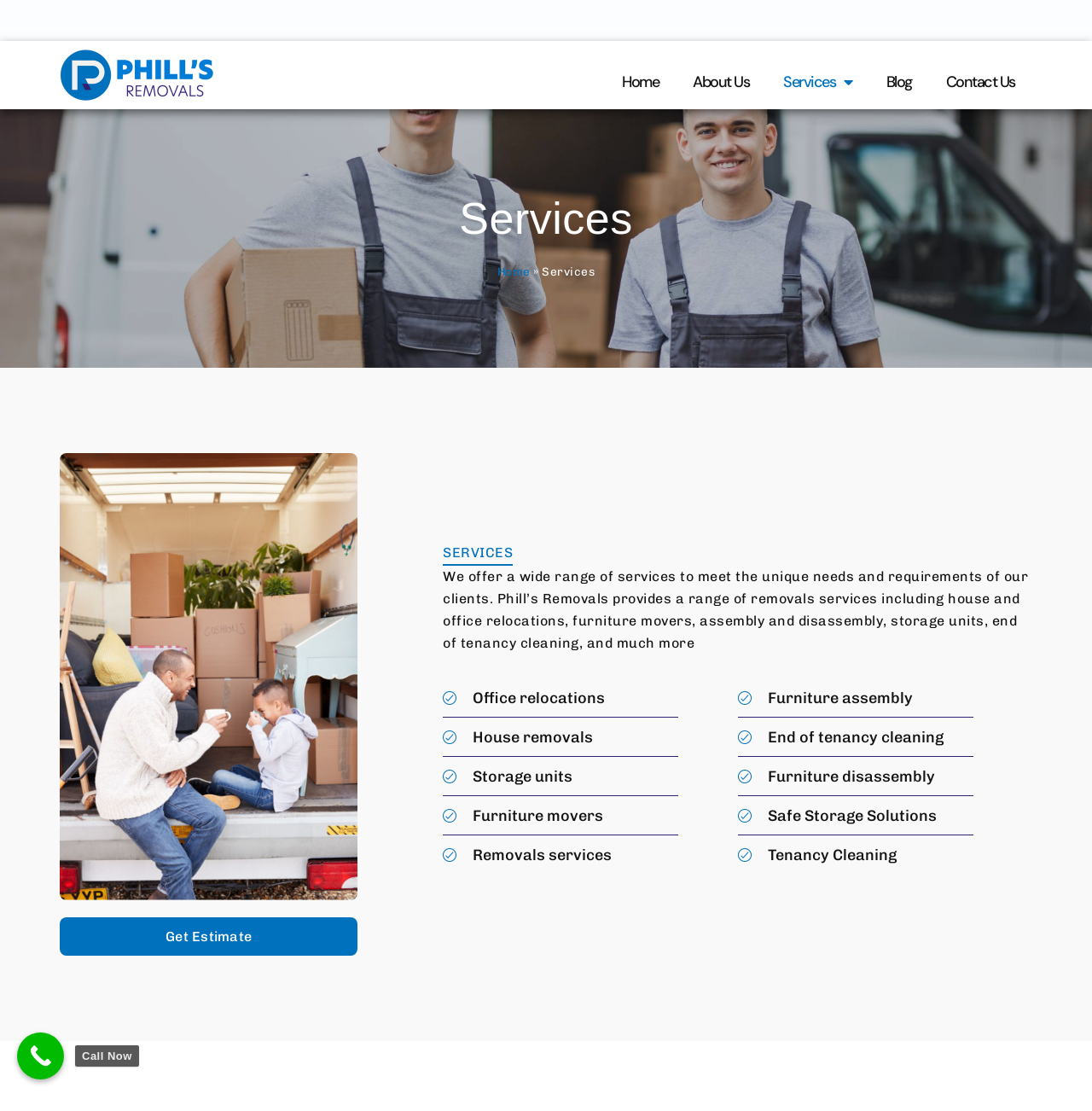Extract the bounding box coordinates for the described element: "Blog". The coordinates should be represented as four float numbers between 0 and 1: [left, top, right, bottom].

[0.796, 0.057, 0.85, 0.091]